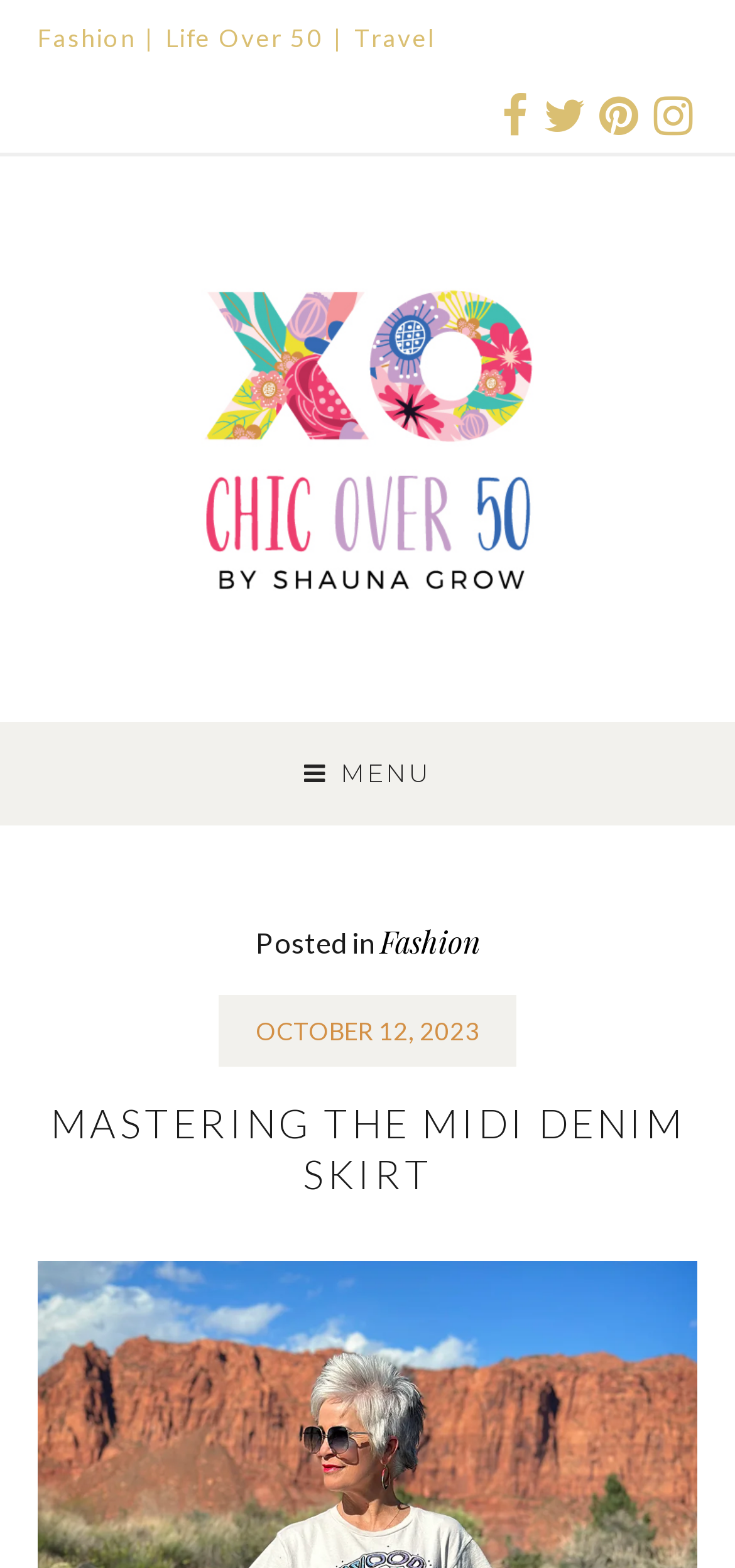What is the name of the website?
Analyze the screenshot and provide a detailed answer to the question.

The name of the website can be determined by looking at the link 'Chic Over 50 - Be Confident. Be Beautiful.' which is located near the top of the page. This link is likely the website's logo or title, and it suggests that the website is called 'Chic Over 50'.